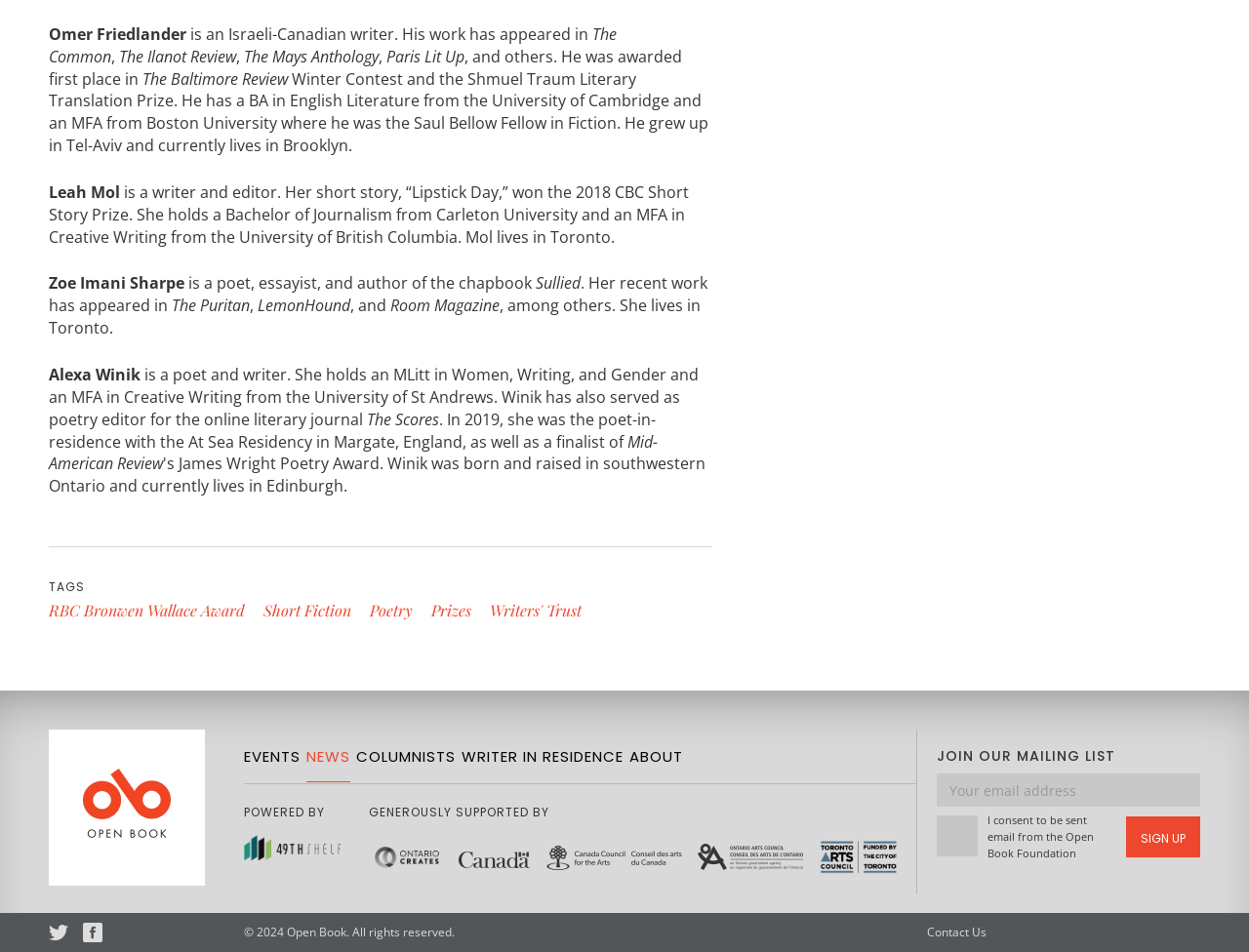Can you find the bounding box coordinates for the element that needs to be clicked to execute this instruction: "Sign up for the mailing list"? The coordinates should be given as four float numbers between 0 and 1, i.e., [left, top, right, bottom].

[0.902, 0.858, 0.961, 0.901]